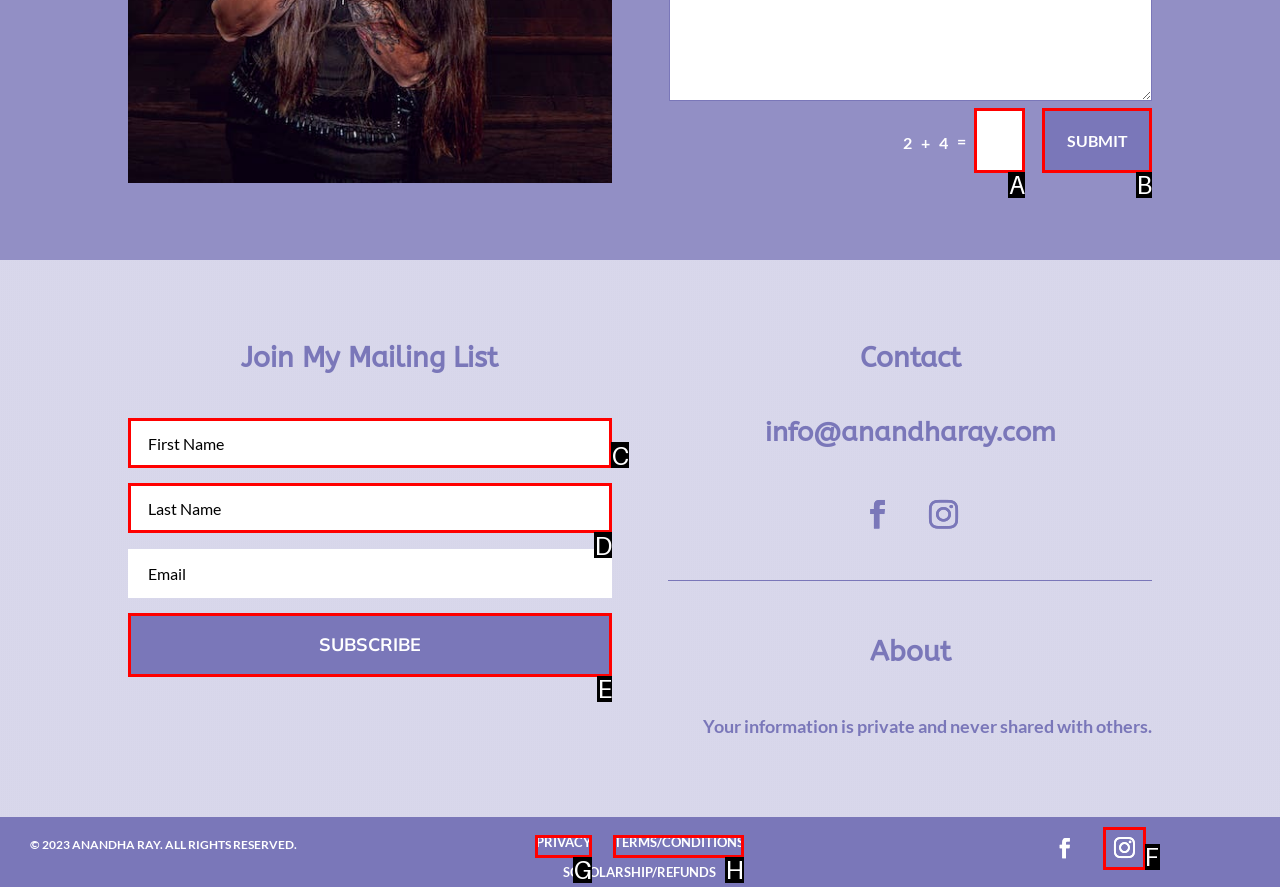Which lettered UI element aligns with this description: name="et_pb_signup_firstname" placeholder="First Name"
Provide your answer using the letter from the available choices.

C